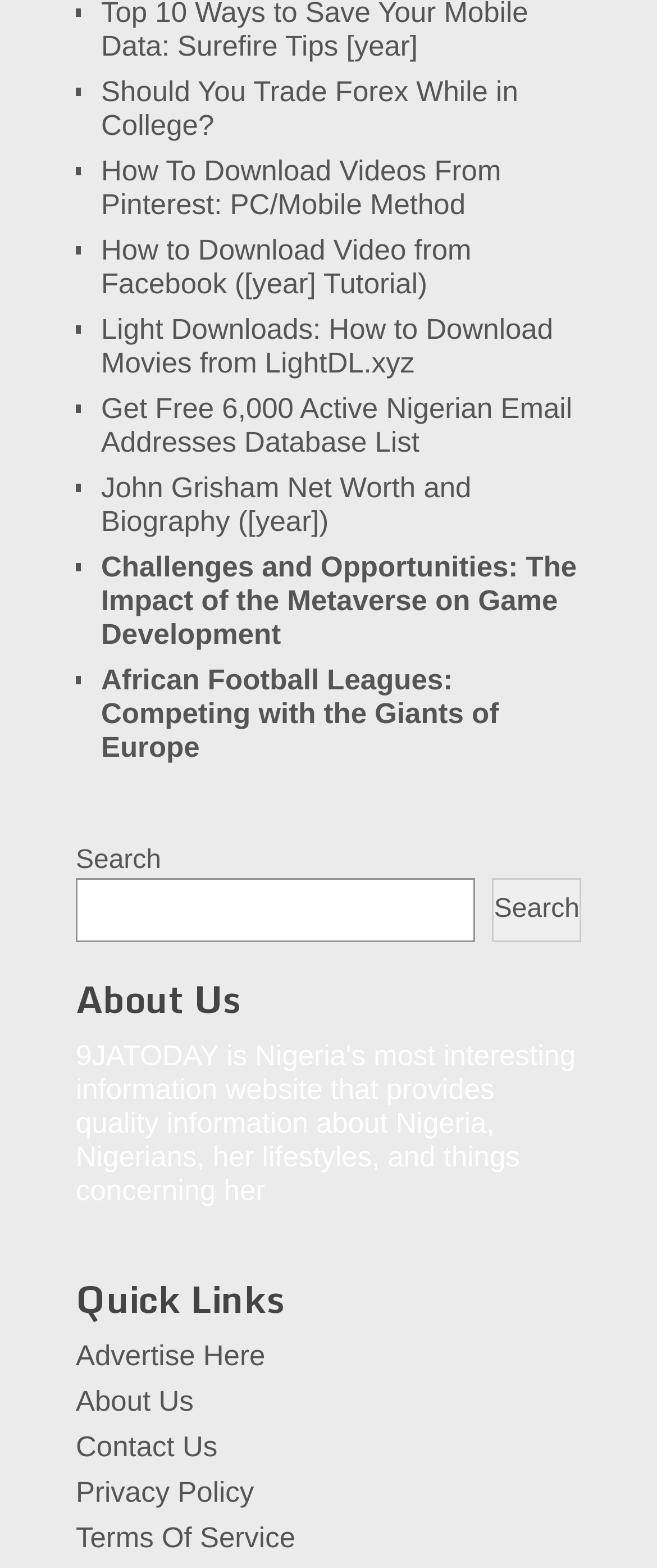Determine the bounding box coordinates for the region that must be clicked to execute the following instruction: "Add to cart".

None